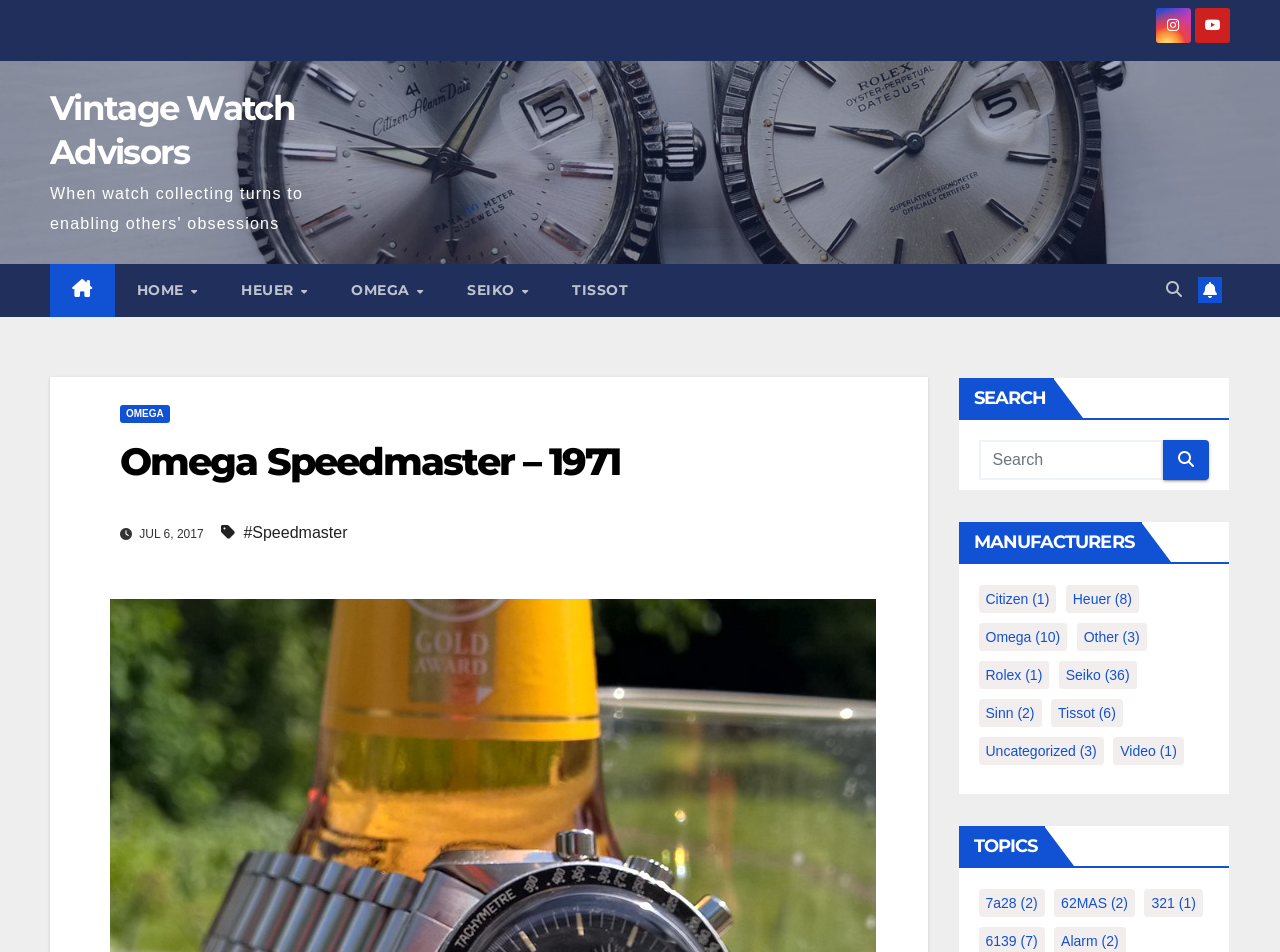Analyze and describe the webpage in a detailed narrative.

This webpage is about Omega Speedmaster watches, specifically a 1971 model. At the top, there is a navigation menu with links to different sections, including "HOME", "HEUER", "OMEGA", "SEIKO", and "TISSOT". On the top right, there is a search bar with a magnifying glass icon and a button to submit the search query.

Below the navigation menu, there is a heading that reads "Omega Speedmaster – 1971" with a permalink to the page. The date "JUL 6, 2017" is displayed below the heading. There is also a link to "#Speedmaster" on the same line.

On the right side of the page, there are two sections: "SEARCH" and "MANUFACTURERS". The "SEARCH" section has a search bar and a button to submit the search query. The "MANUFACTURERS" section lists various watch manufacturers, including Citizen, Heuer, Omega, and others, with the number of items associated with each manufacturer in parentheses.

Below the "MANUFACTURERS" section, there is a "TOPICS" section that lists various topics related to watches, such as "7a28", "62MAS", and "321", with the number of items associated with each topic in parentheses.